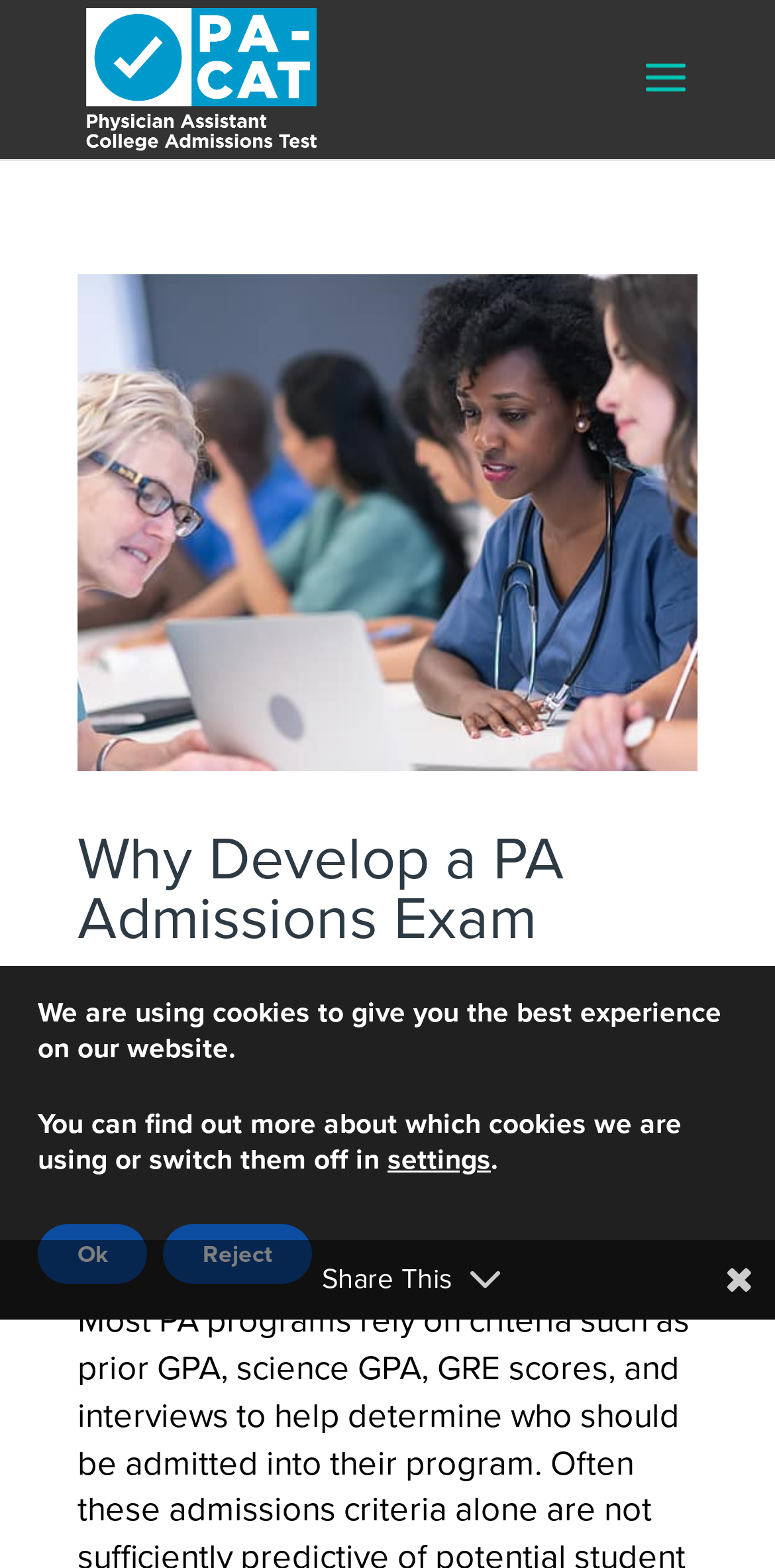Review the image closely and give a comprehensive answer to the question: What is the name of the exam?

The name of the exam can be found in the link element with the text 'Exam Master PA-CAT' at the top of the webpage, which suggests that the webpage is related to a PA admissions exam called PA-CAT.